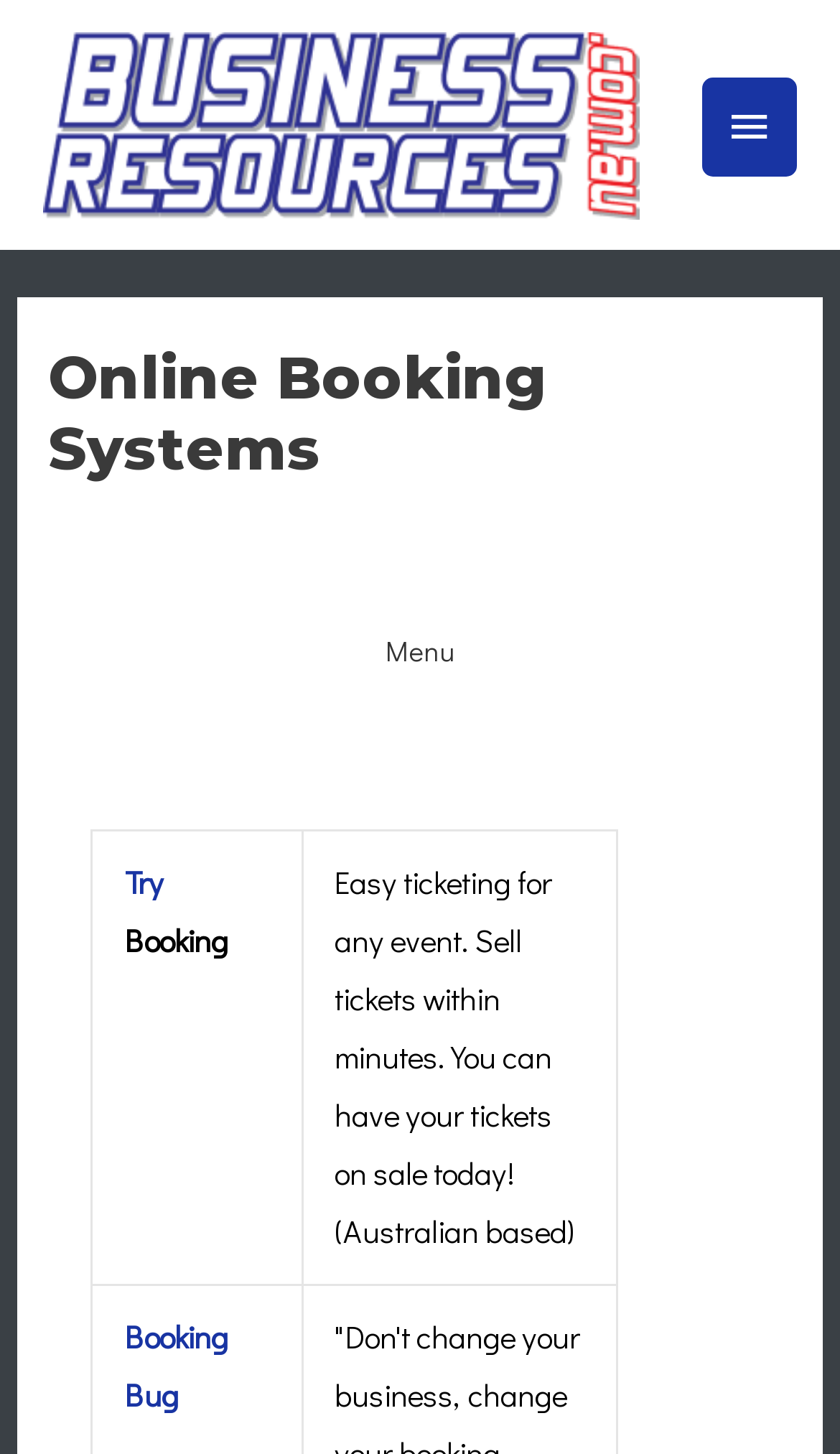Generate a thorough description of the webpage.

The webpage is about online booking systems and business resources. At the top left, there is a logo of "Business Resources" which is an image. To the right of the logo, there is a main menu button with the label "MAIN MENU" and an arrow icon. 

Below the logo and main menu button, there is a header section with a heading that reads "Online Booking Systems". 

Further down, there is a menu section with a button labeled "Menu". Below the menu button, there is a grid with two cells. The left cell contains a link labeled "Try" and the right cell contains a paragraph of text describing the benefits of easy ticketing for any event, with a link to "Booking Bug" at the bottom.